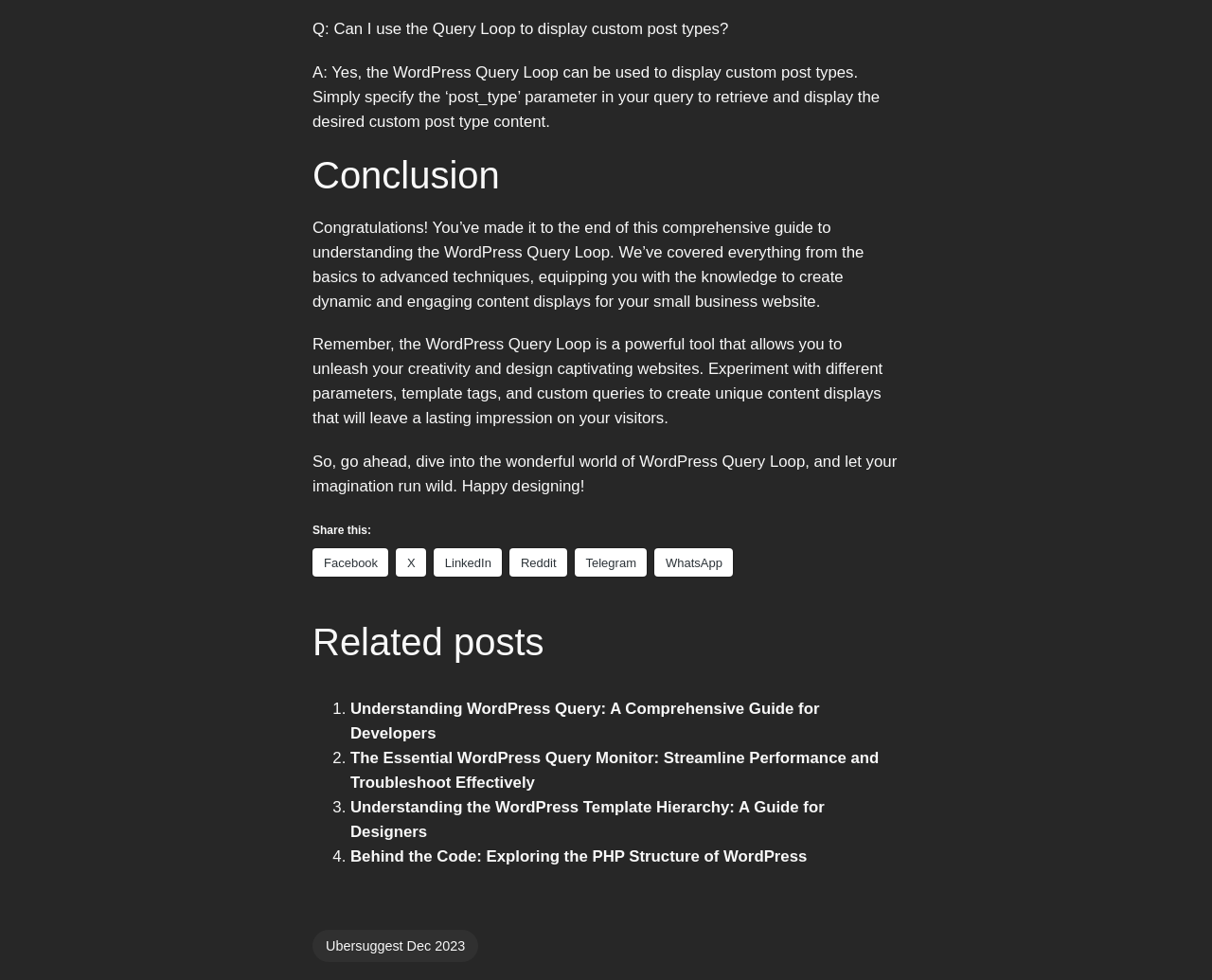What is the author encouraging the reader to do? Analyze the screenshot and reply with just one word or a short phrase.

Experiment with the Query Loop